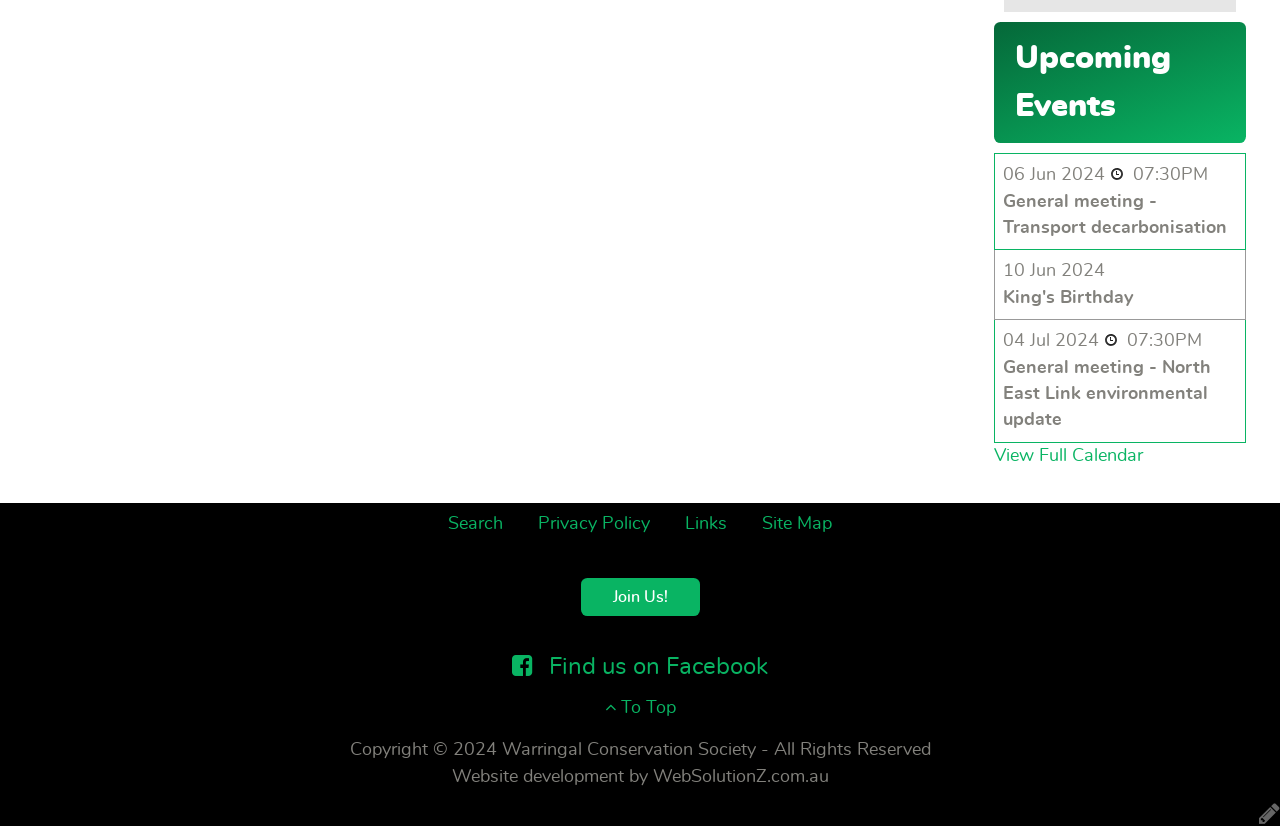Please analyze the image and give a detailed answer to the question:
What is the topic of the general meeting on 06 Jun 2024?

I found the answer by looking at the table under the 'Upcoming Events' heading, where I saw a row with the date '06 Jun 2024' and the description 'General meeting - Transport decarbonisation'.